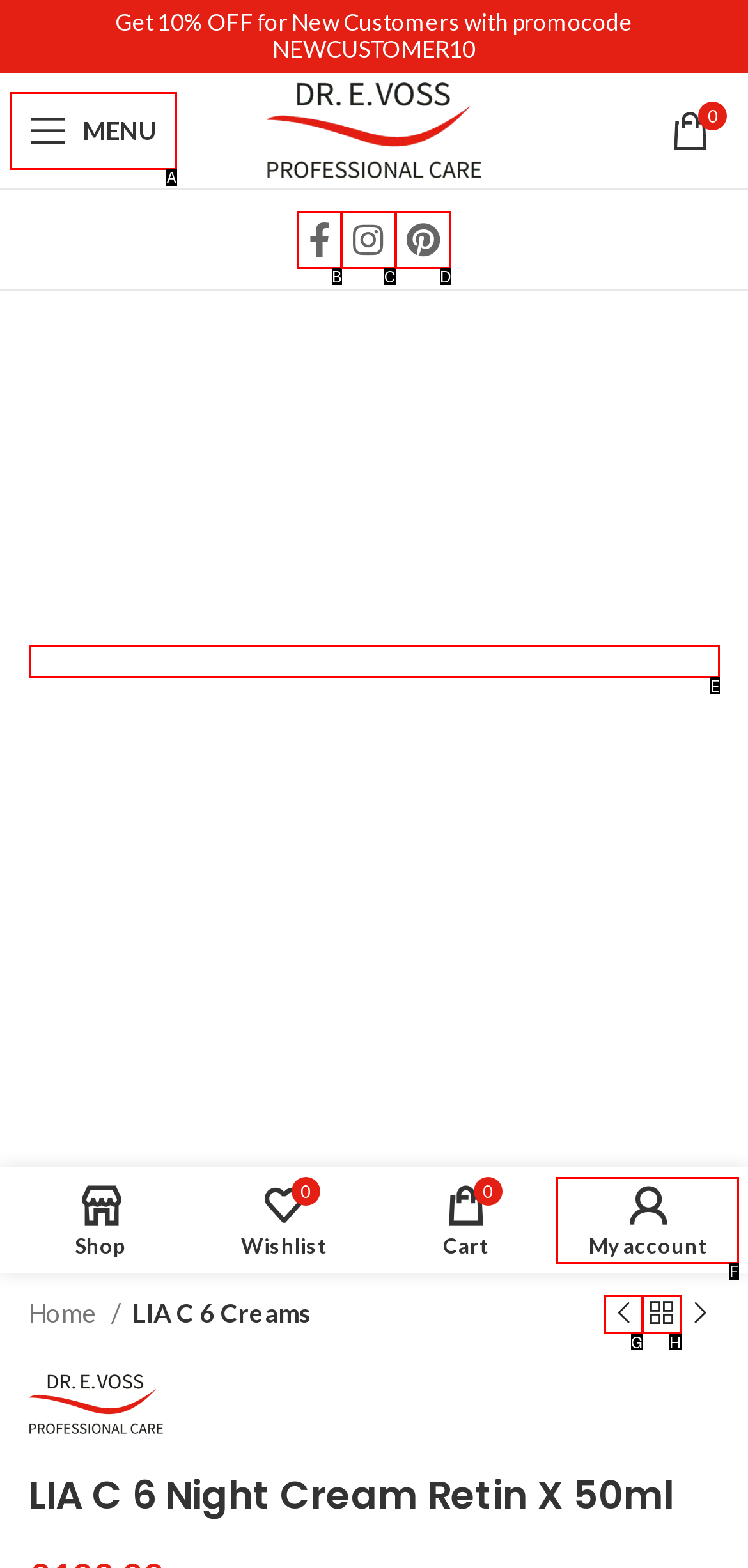Determine the letter of the UI element that you need to click to perform the task: Open mobile menu.
Provide your answer with the appropriate option's letter.

A